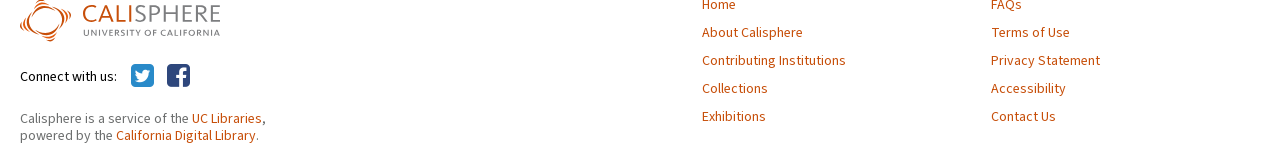What is the vertical position of the 'About Calisphere' link?
Answer the question using a single word or phrase, according to the image.

Above the 'Contributing Institutions' link